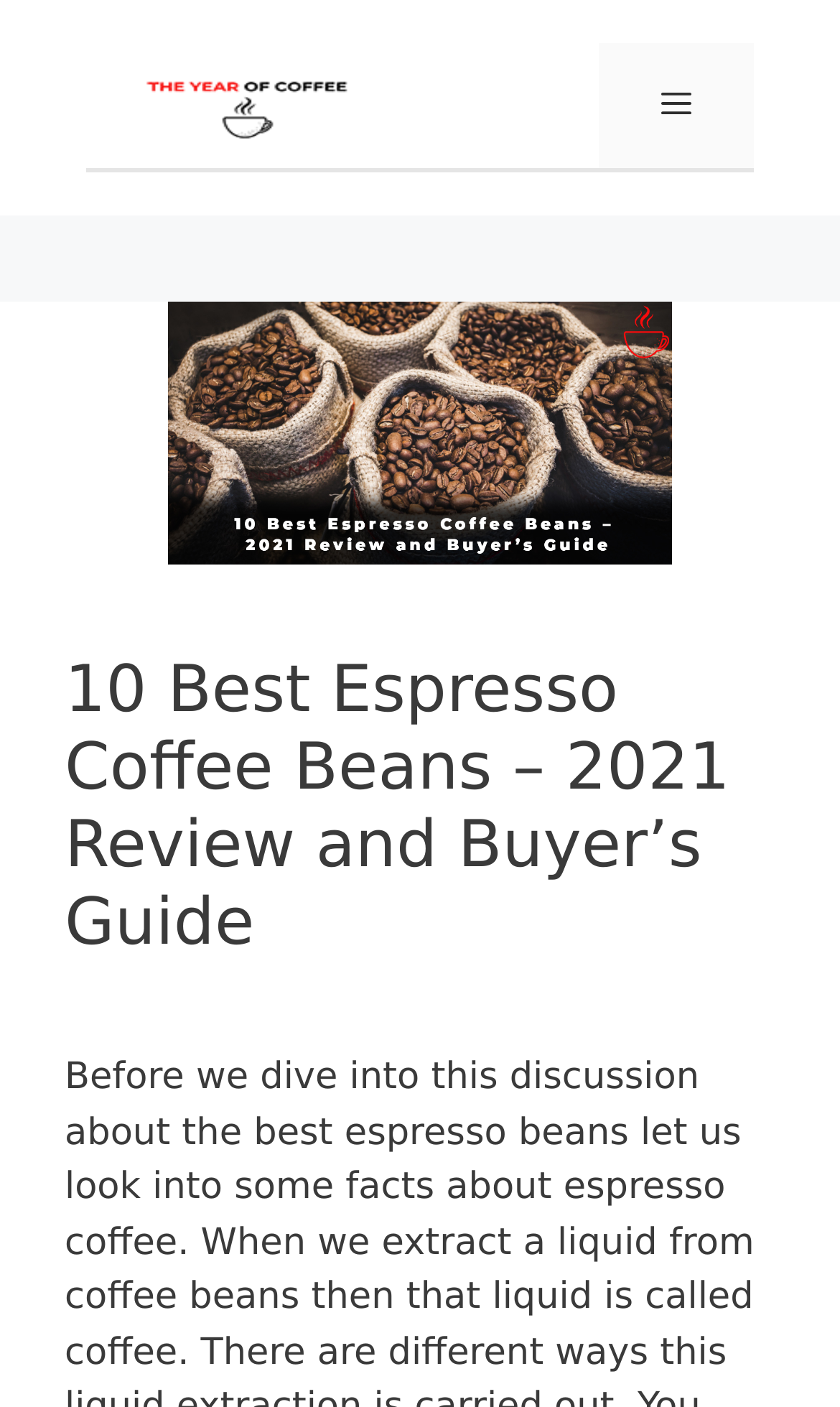Find and provide the bounding box coordinates for the UI element described here: "title="The Year of Coffee"". The coordinates should be given as four float numbers between 0 and 1: [left, top, right, bottom].

[0.103, 0.059, 0.487, 0.09]